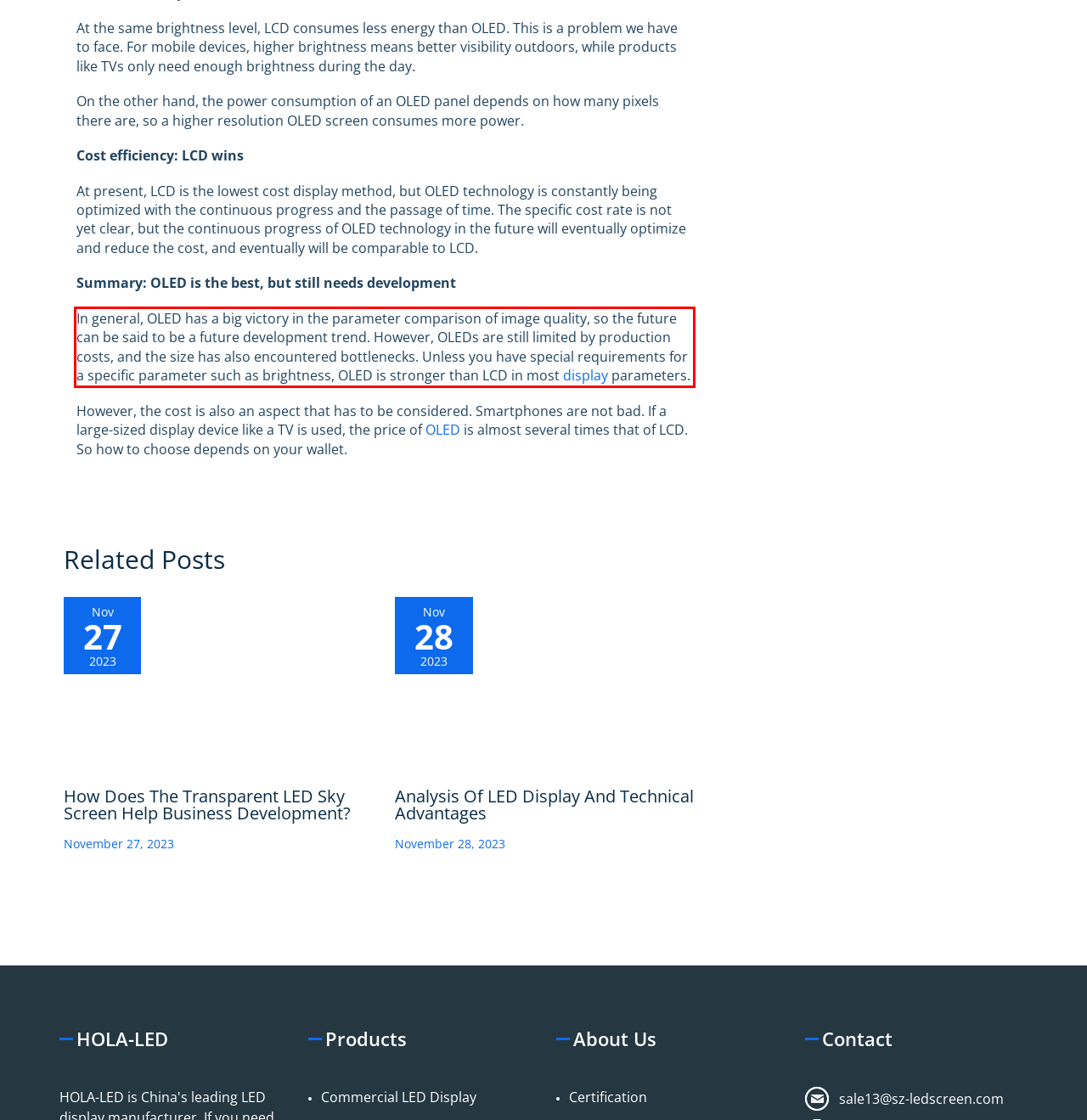Analyze the screenshot of the webpage and extract the text from the UI element that is inside the red bounding box.

In general, OLED has a big victory in the parameter comparison of image quality, so the future can be said to be a future development trend. However, OLEDs are still limited by production costs, and the size has also encountered bottlenecks. Unless you have special requirements for a specific parameter such as brightness, OLED is stronger than LCD in most display parameters.